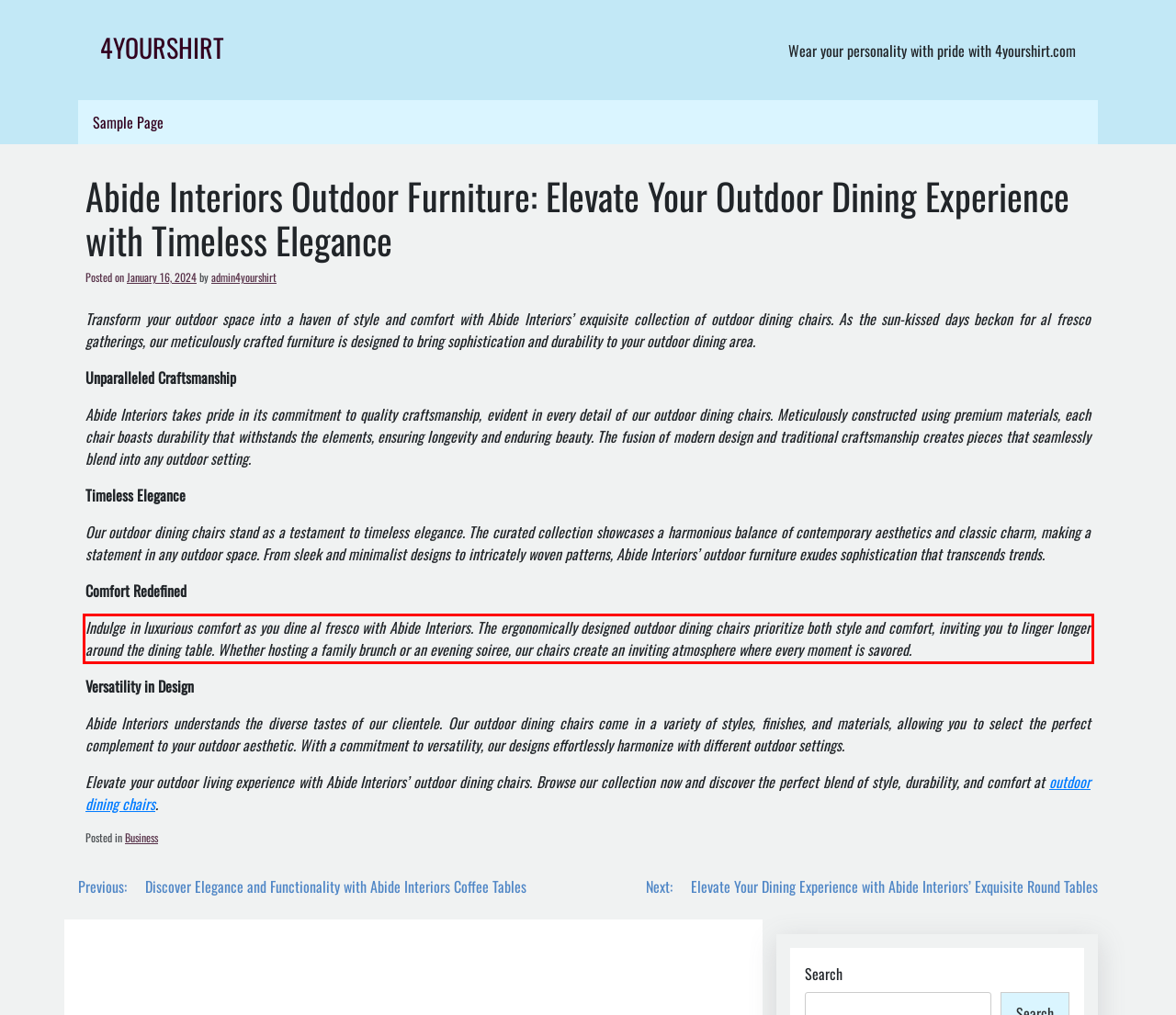You have a webpage screenshot with a red rectangle surrounding a UI element. Extract the text content from within this red bounding box.

Indulge in luxurious comfort as you dine al fresco with Abide Interiors. The ergonomically designed outdoor dining chairs prioritize both style and comfort, inviting you to linger longer around the dining table. Whether hosting a family brunch or an evening soiree, our chairs create an inviting atmosphere where every moment is savored.